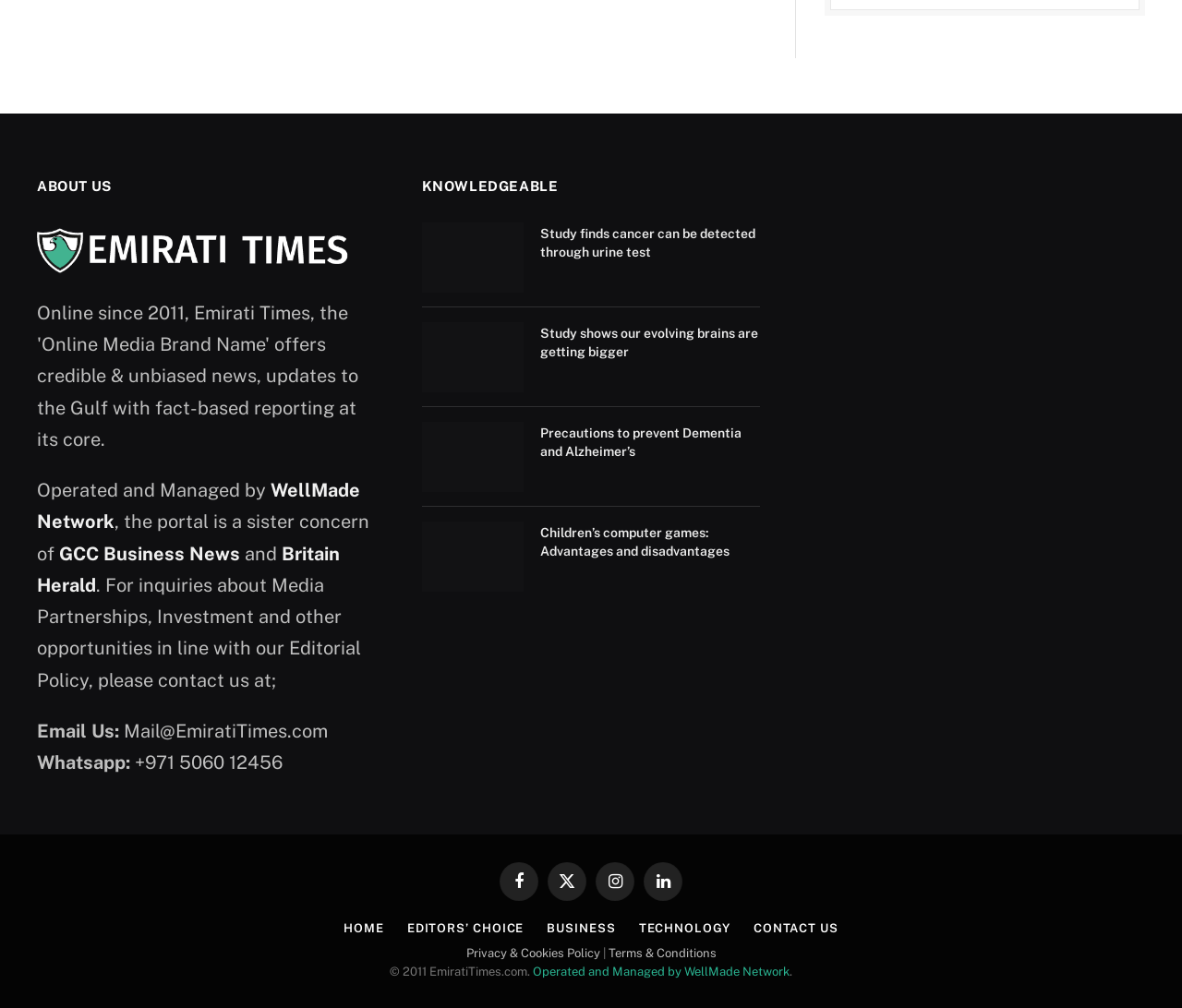Using the description: "North Coast Contesters", determine the UI element's bounding box coordinates. Ensure the coordinates are in the format of four float numbers between 0 and 1, i.e., [left, top, right, bottom].

None